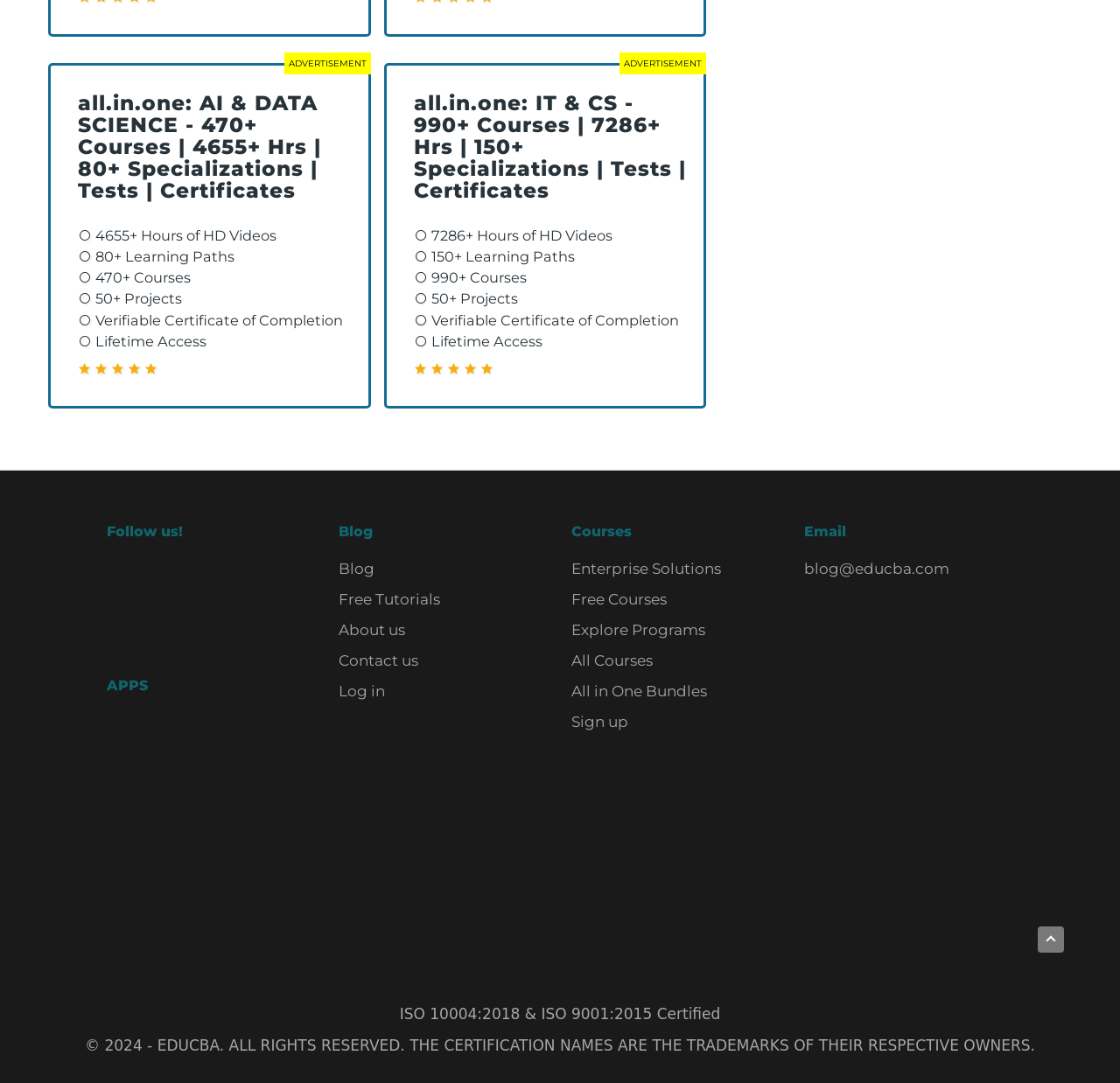Please find the bounding box coordinates of the element that you should click to achieve the following instruction: "Explore EDUCBA courses". The coordinates should be presented as four float numbers between 0 and 1: [left, top, right, bottom].

[0.51, 0.517, 0.644, 0.533]